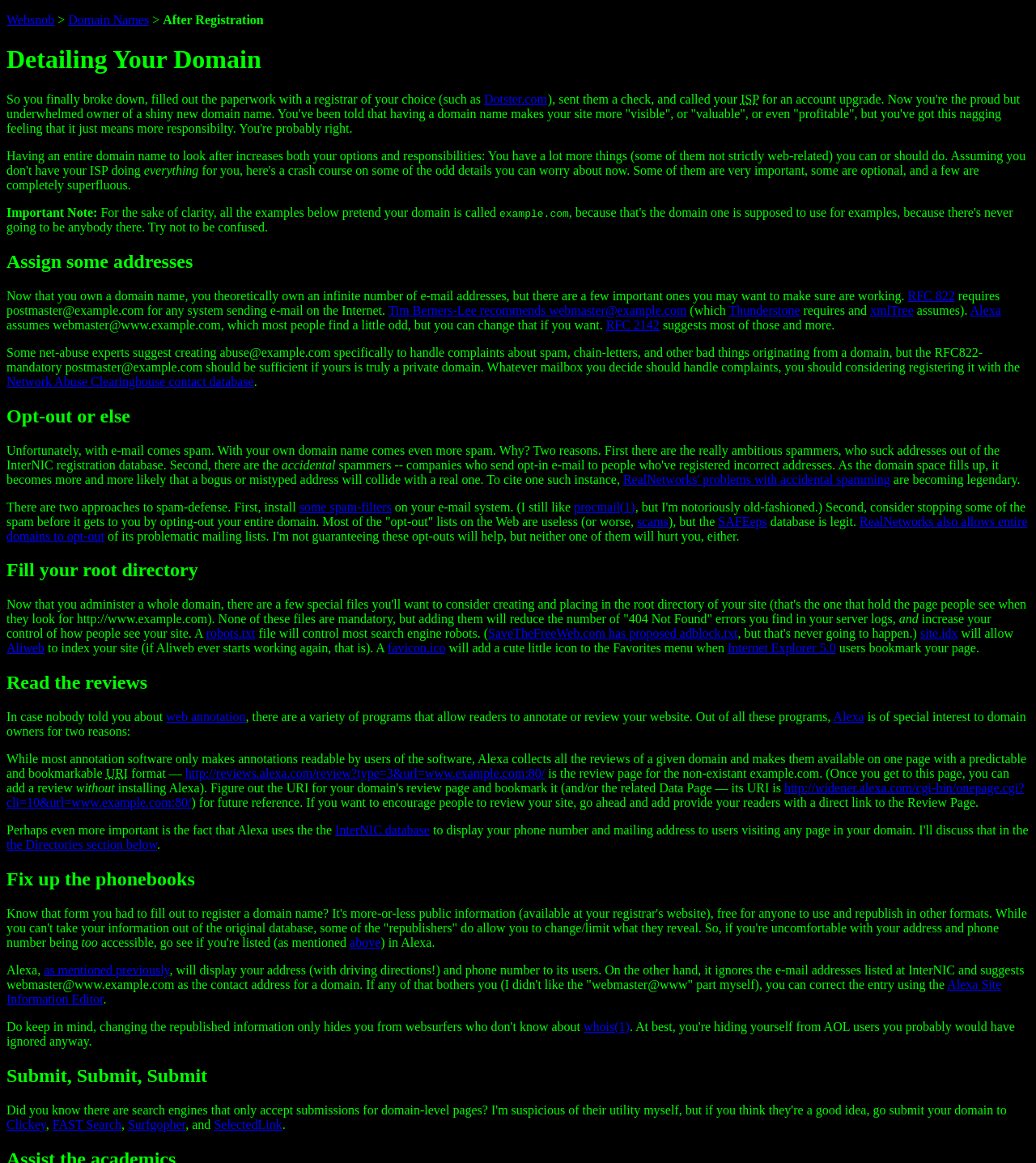Determine the bounding box coordinates of the region I should click to achieve the following instruction: "Visit the webpage of RFC 822". Ensure the bounding box coordinates are four float numbers between 0 and 1, i.e., [left, top, right, bottom].

[0.876, 0.248, 0.922, 0.26]